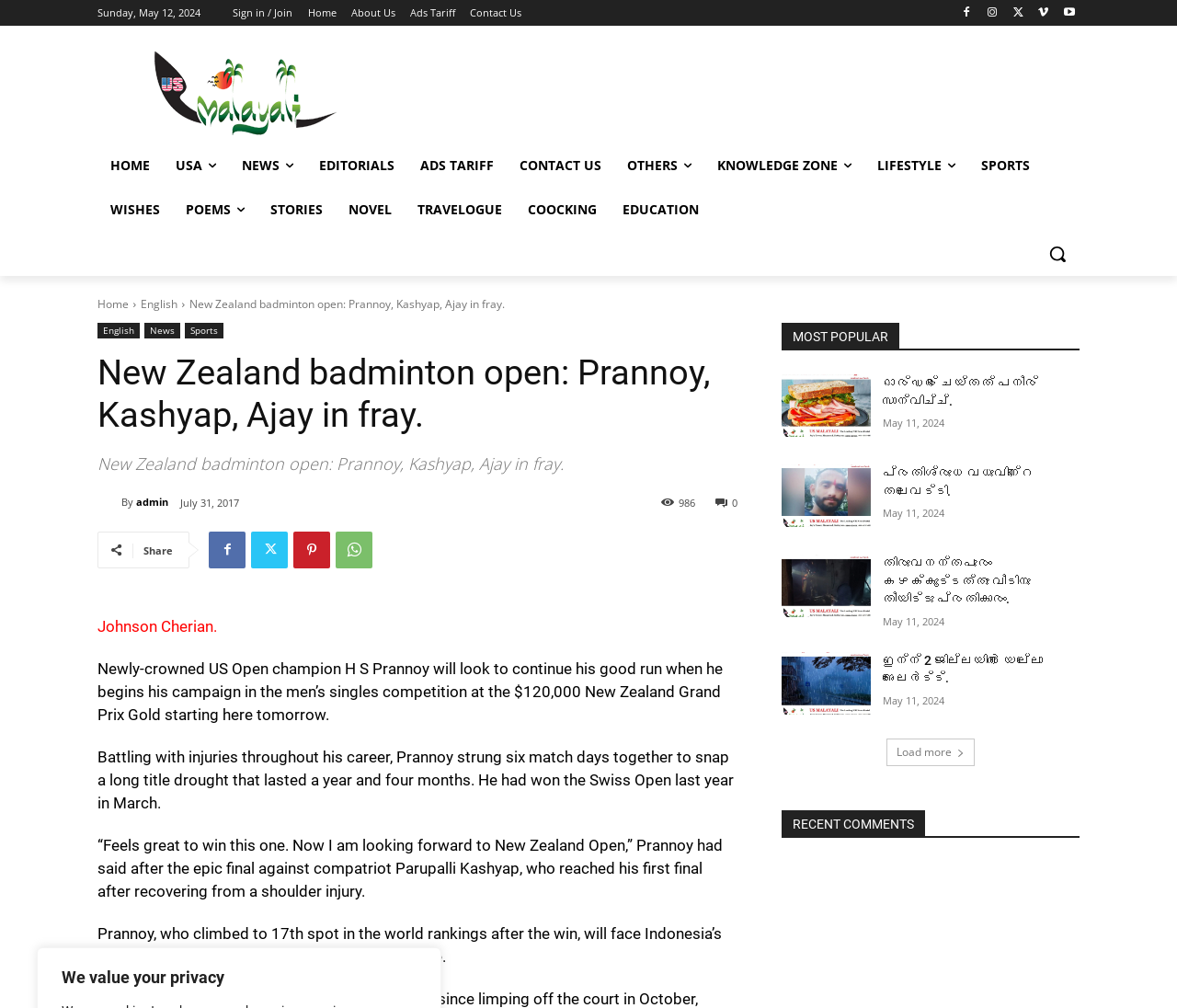What is the name of the tournament where H S Prannoy will play in the men's singles competition?
Based on the image, answer the question with as much detail as possible.

The article states that H S Prannoy will play in the men's singles competition at the $120,000 New Zealand Grand Prix Gold starting the next day. This information can be found in the paragraph that mentions the tournament.